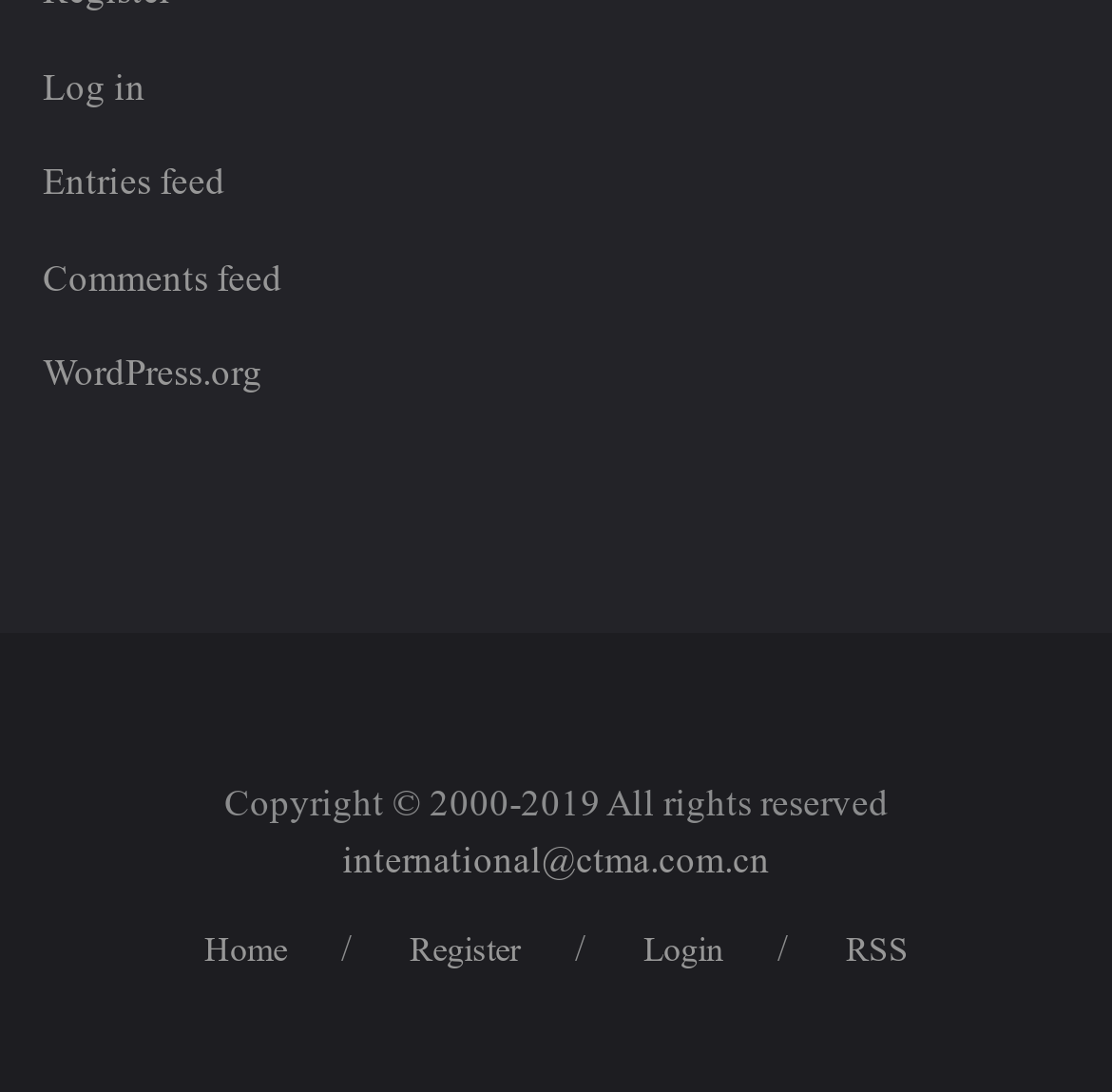Can you provide the bounding box coordinates for the element that should be clicked to implement the instruction: "View RSS feed"?

[0.76, 0.85, 0.817, 0.889]